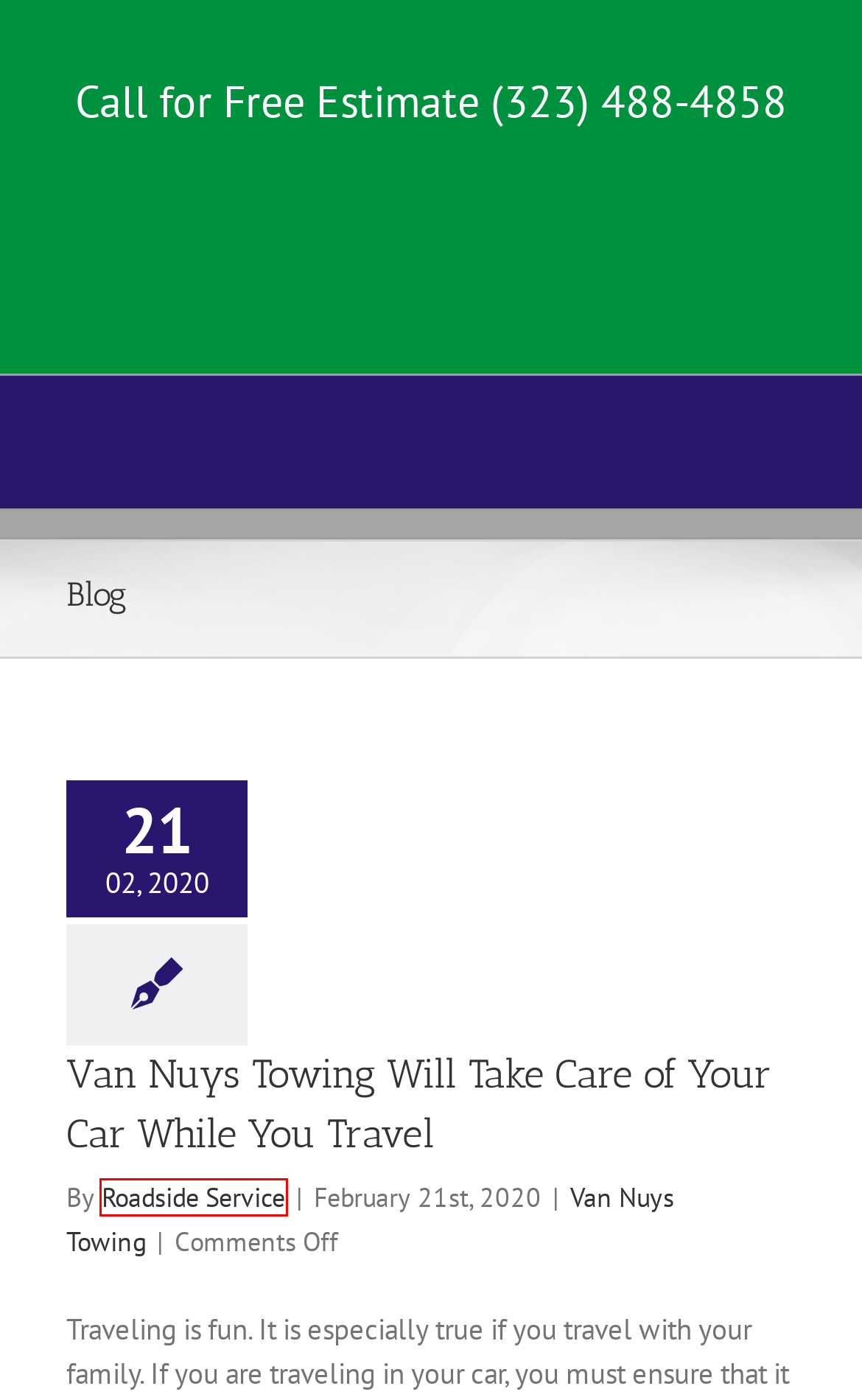Given a screenshot of a webpage with a red bounding box around a UI element, please identify the most appropriate webpage description that matches the new webpage after you click on the element. Here are the candidates:
A. Santa Clarita Towing Archives - Los Angeles County Towing
B. Valencia | LA County Roadside Services in Los Angeles County
C. Hollywood Towing, West Hollywood Towing - LA County Roadside
D. Van Nuys Towing Will Take Care of Your Car While You Travel
E. Share Your Experience With LA County - Anna's Towing
F. Home | LA County Roadside Services in Los Angeles County
G. Roadside Service, Author at Los Angeles County Towing
H. Valley Village Towing Archives - Los Angeles County Towing

G